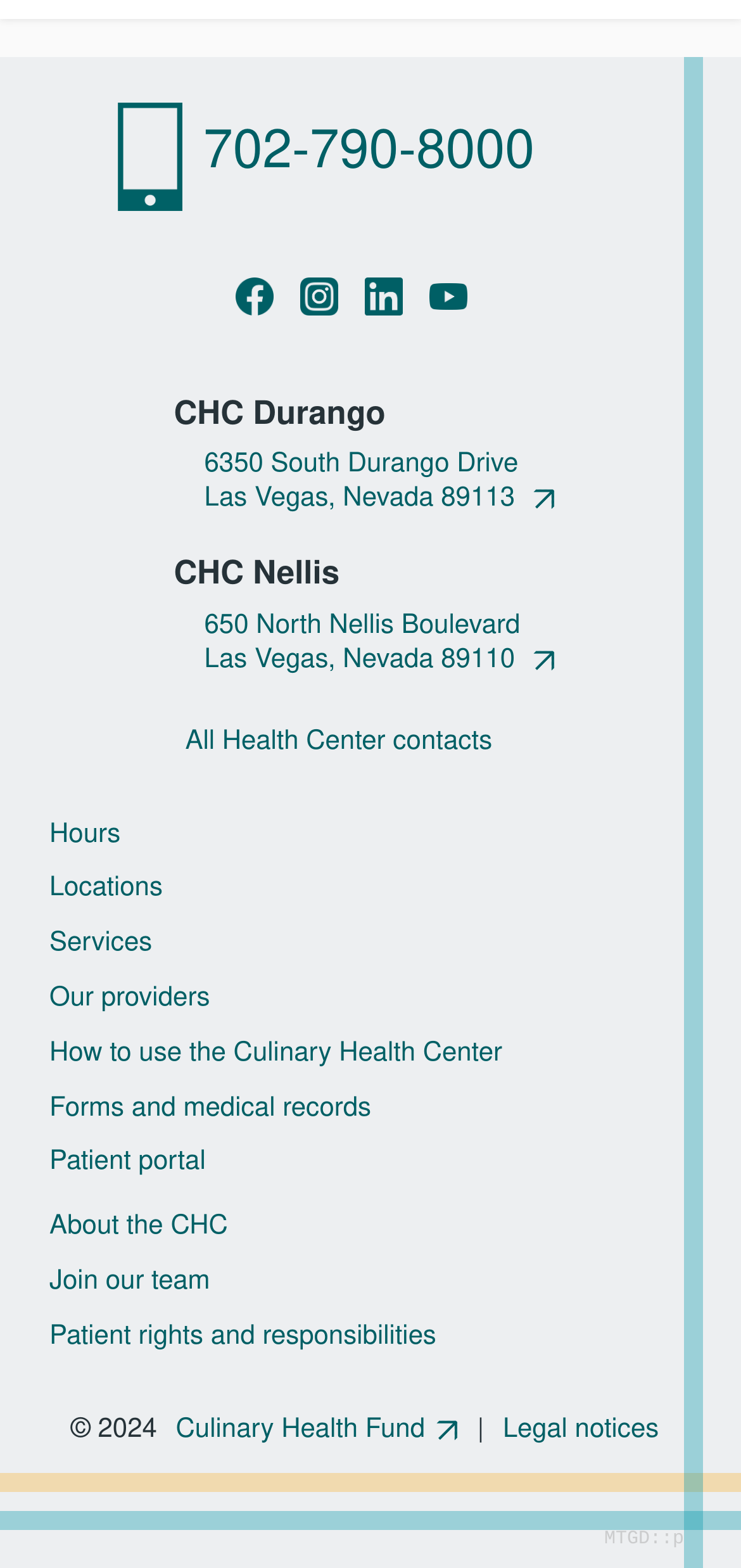Determine the bounding box coordinates for the HTML element described here: "2001".

None